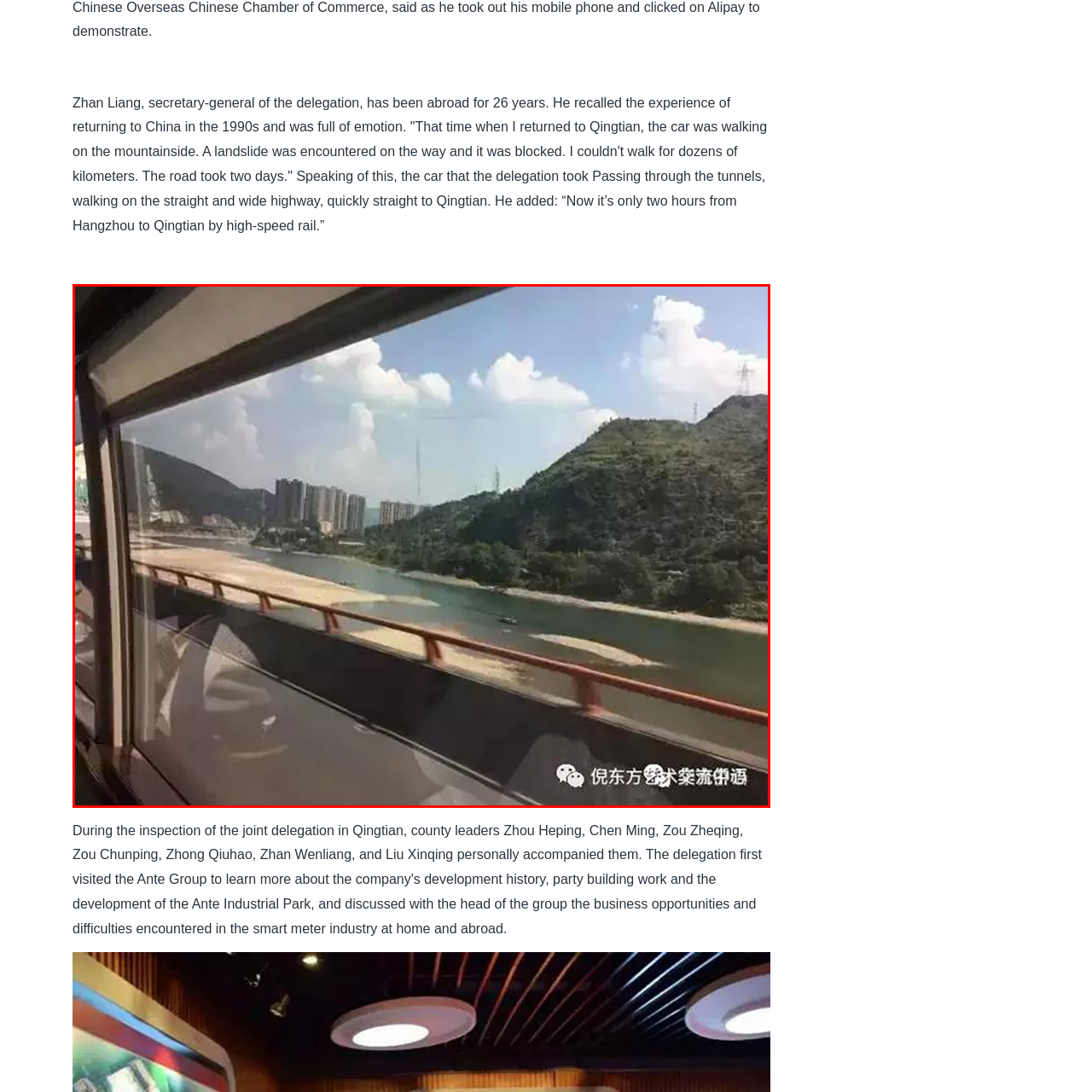Provide an elaborate description of the visual elements present in the image enclosed by the red boundary.

The image captures a scenic view as seen from a moving vehicle, showcasing a beautiful landscape featuring a winding river bordered by lush greenery and hills. In the background, modern high-rise buildings rise up against the natural backdrop, indicating an area of urban development. Fluffy white clouds dot the bright blue sky, enhancing the overall serene atmosphere of the scenery. The foreground of the image includes the edge of a vehicle's interior, with part of a seat visible, emphasizing the perspective of a passenger enjoying the journey. This moment evokes a sense of travel and nostalgia, especially considering the reflections on the window, which hint at the experiences of returning to one’s origins, reminiscent of the memories shared by Zhan Liang, the secretary-general of the delegation, about his remarkable journey back to China after many years abroad.